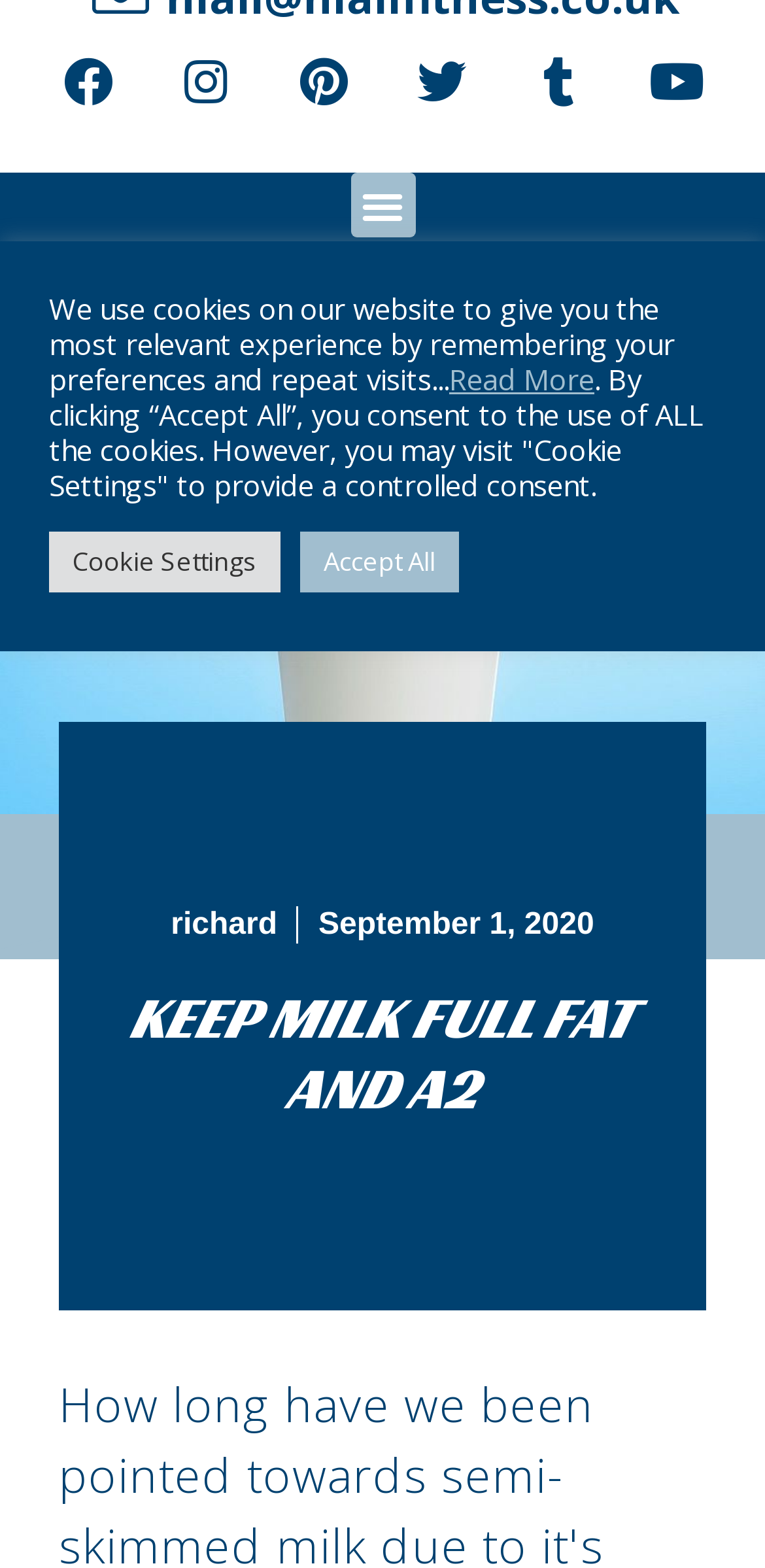Given the element description Twitter, identify the bounding box coordinates for the UI element on the webpage screenshot. The format should be (top-left x, top-left y, bottom-right x, bottom-right y), with values between 0 and 1.

[0.513, 0.023, 0.641, 0.085]